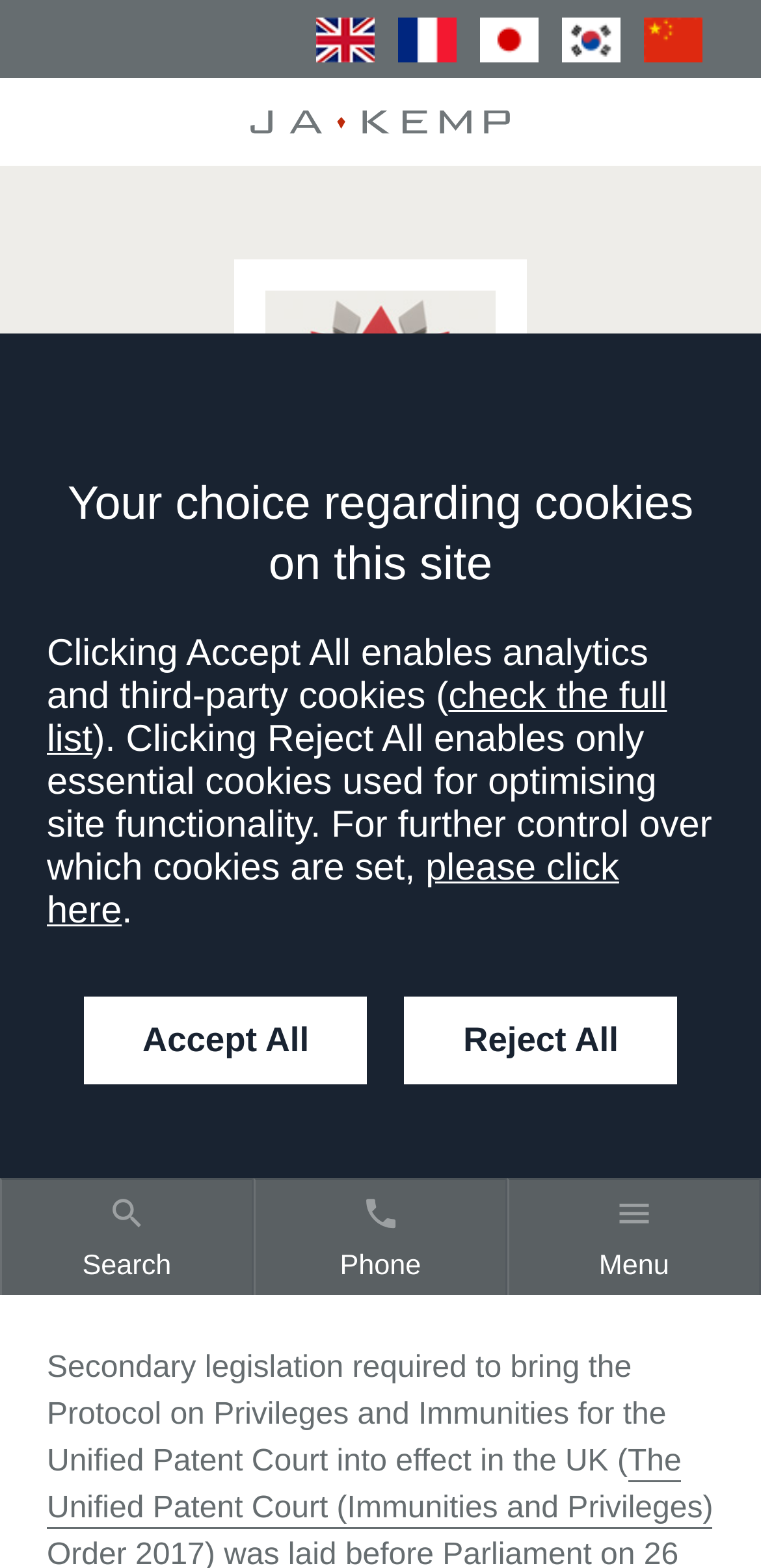Explain the webpage's design and content in an elaborate manner.

The webpage appears to be an article from J A Kemp, a law firm, discussing the UK's progress towards ratifying the Unified Patent Court (UPC) legislation. 

At the top of the page, there is a navigation section with links to translate the page into different languages, including English, French, Japanese, Korean, and Chinese (Simplified). Each language option is accompanied by a small flag icon. 

Below the navigation section, there is a logo of J A Kemp, followed by a large image related to the article's topic. 

The main content of the article is divided into sections. The title "UK Closer to Ratifying UPC Legislation" is prominently displayed, with a heading and a timestamp indicating that the article was published on July 24, 2017. 

The article's text describes the secondary legislation required to bring the Protocol on Privileges and Immunities for the Unified Patent Court into effect in the UK. 

On the top-right side of the page, there are links to the homepage and a section on IP Litigation. 

At the bottom of the page, there is a section related to cookies, with options to accept or reject all cookies, as well as a link to view the full list of cookies used on the site. 

There are also three buttons at the bottom of the page: Search, Phone, and Menu, each accompanied by an icon. The Search button is on the left, followed by the Phone button, and then the Menu button on the right.